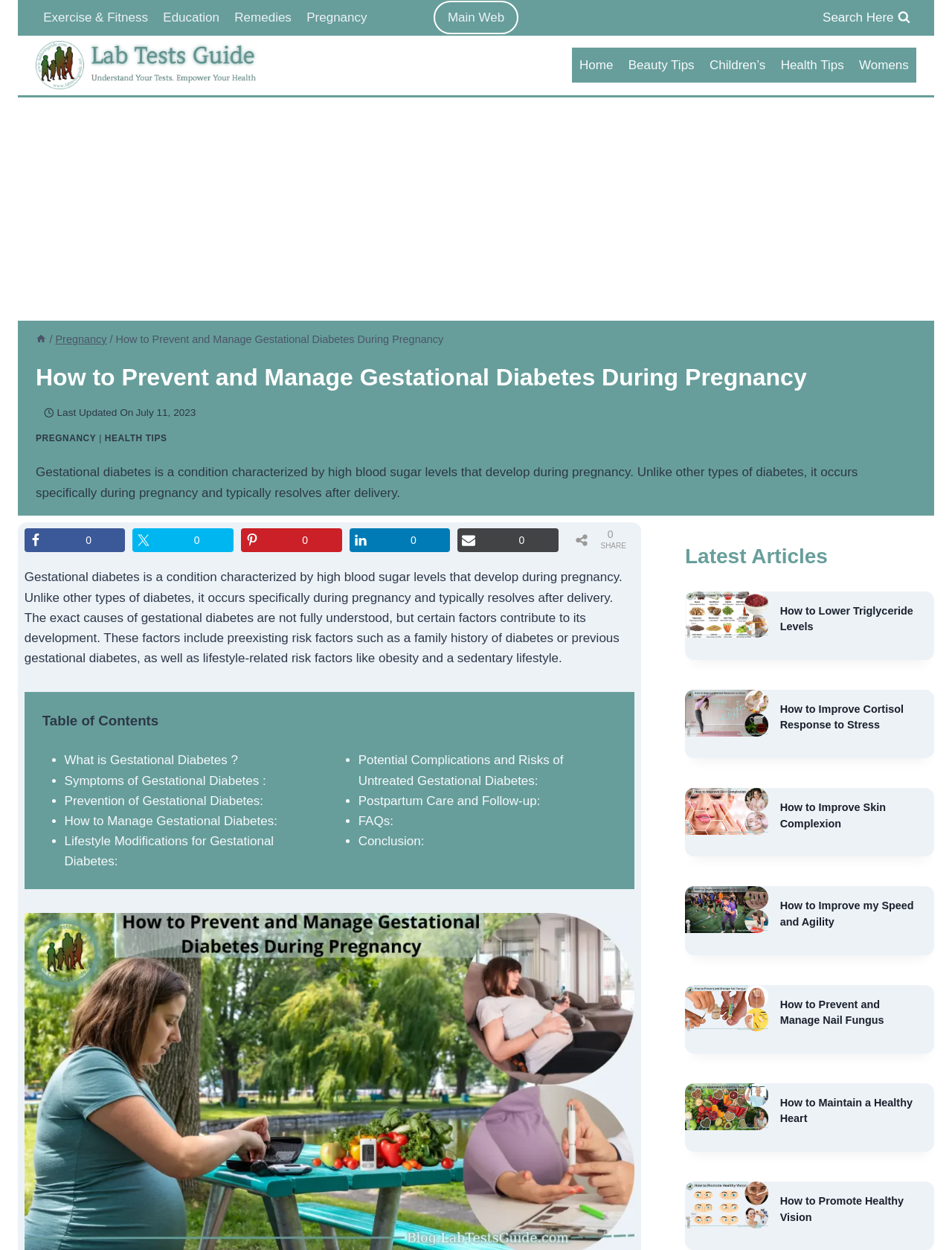Please respond in a single word or phrase: 
What is the first item in the 'Table of Contents'?

What is Gestational Diabetes?